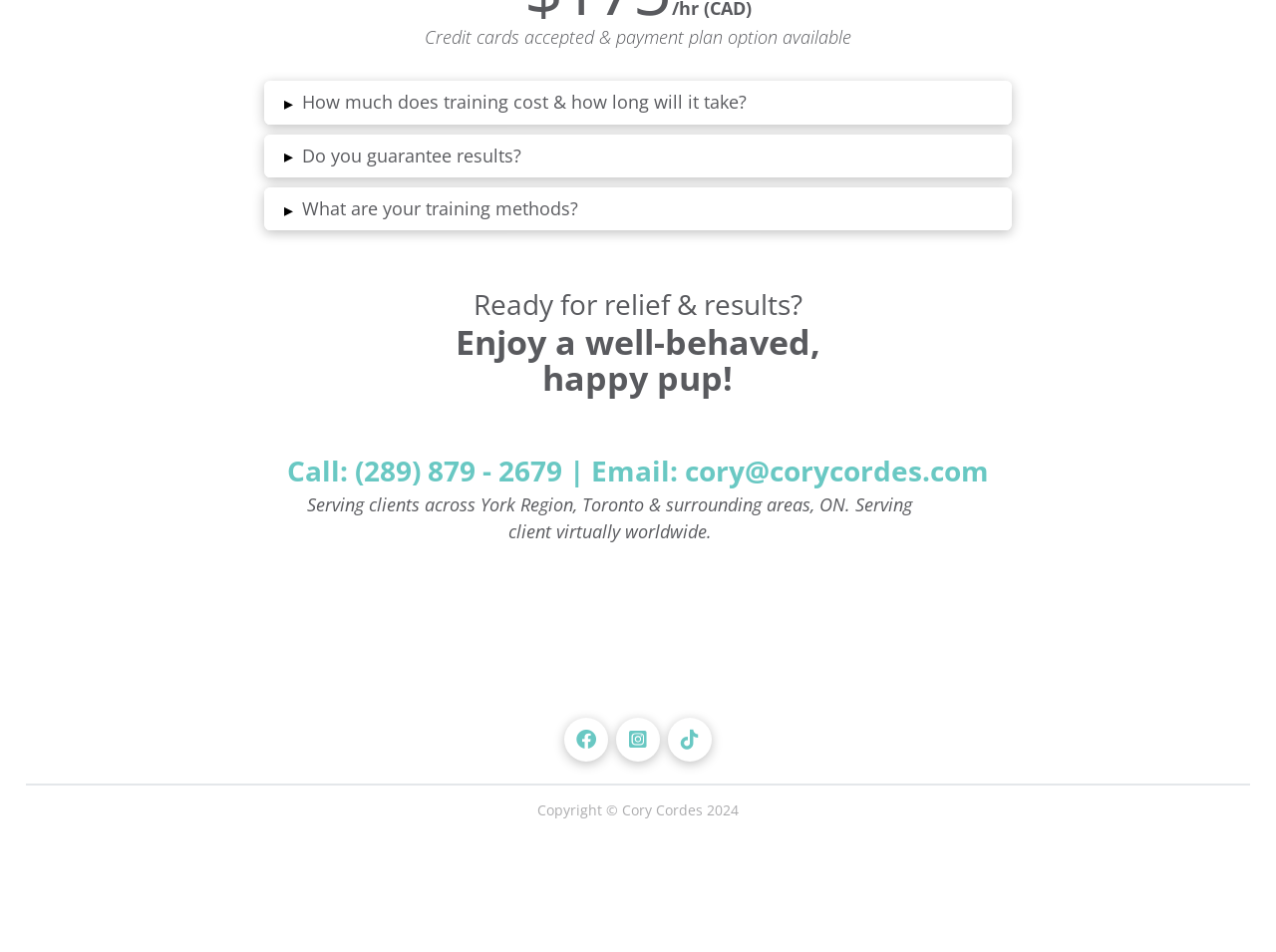Reply to the question with a brief word or phrase: What areas does Cory Cordes serve for dog training?

York Region, Toronto & surrounding areas, ON